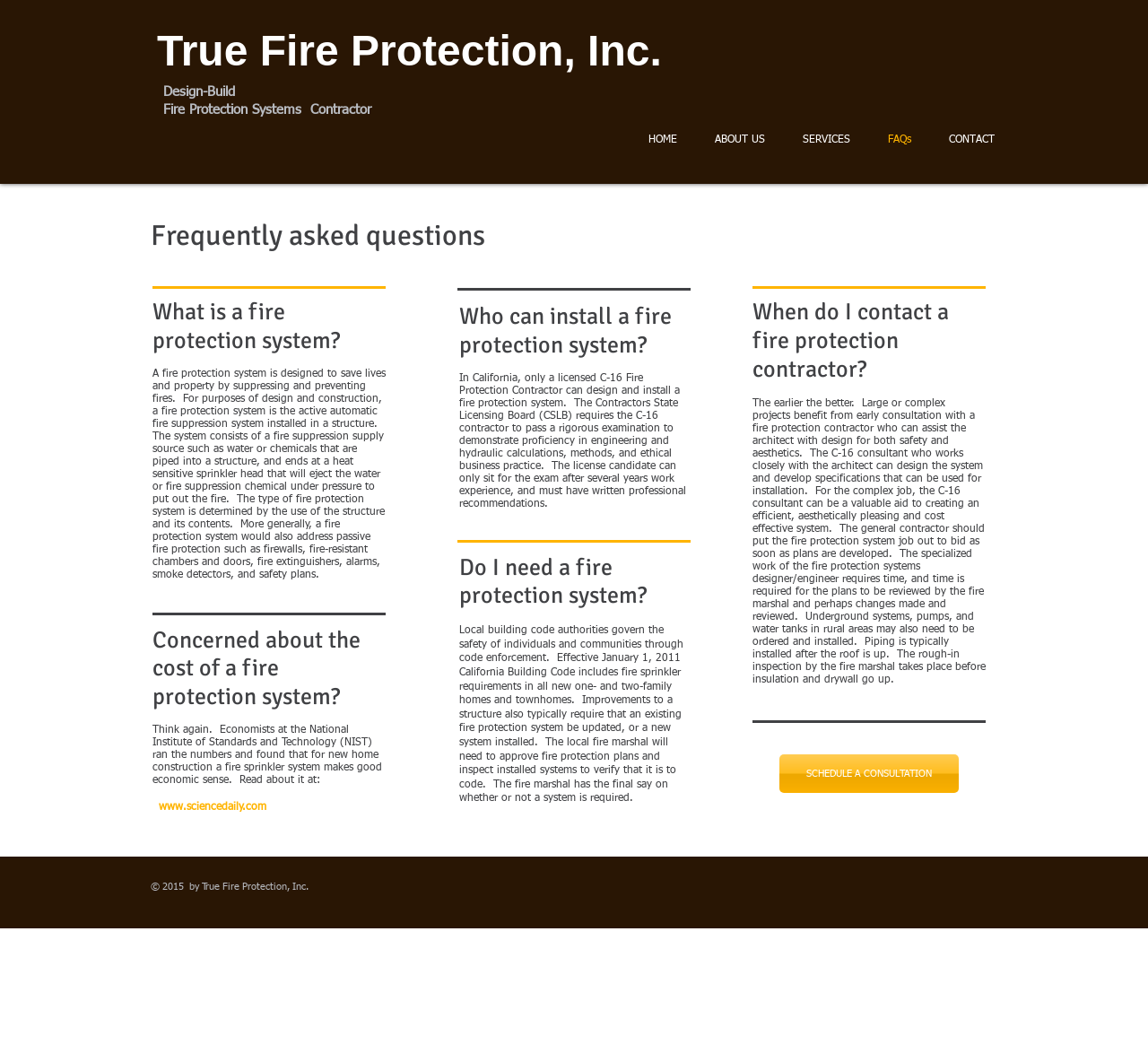Find and specify the bounding box coordinates that correspond to the clickable region for the instruction: "Explore courses in English".

None